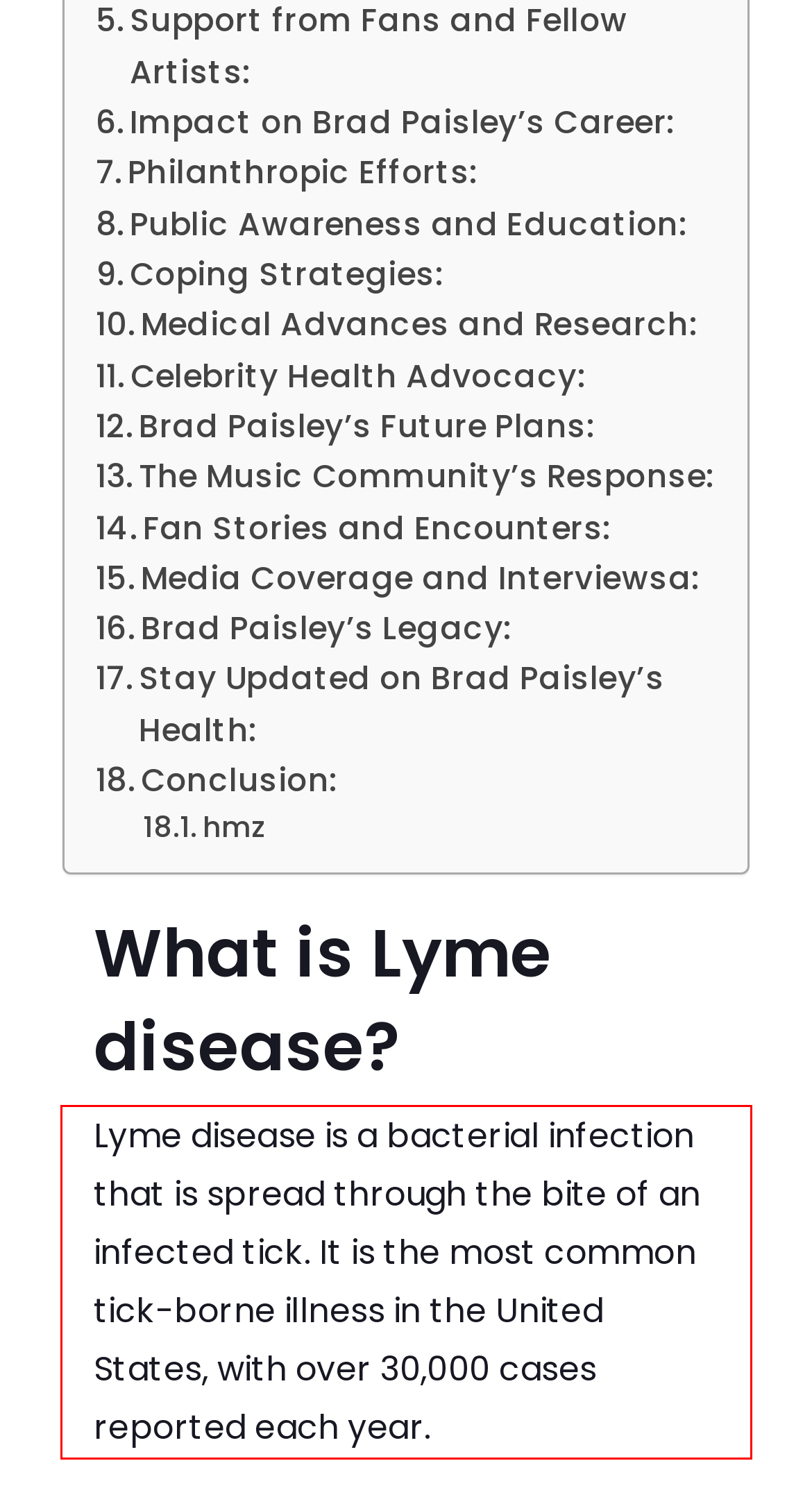You are provided with a screenshot of a webpage that includes a red bounding box. Extract and generate the text content found within the red bounding box.

Lyme disease is a bacterial infection that is spread through the bite of an infected tick. It is the most common tick-borne illness in the United States, with over 30,000 cases reported each year.